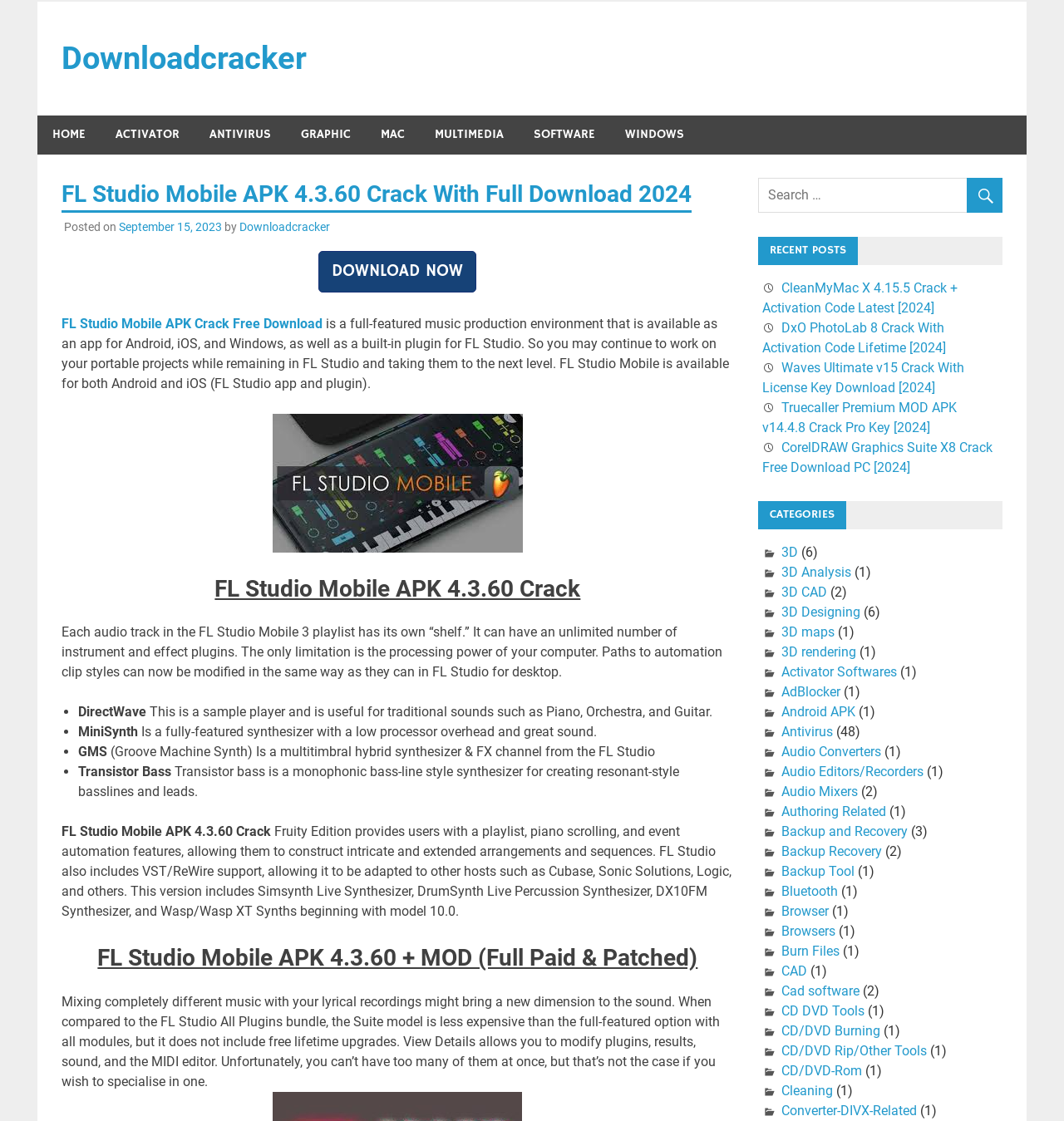What is the date of the post?
Please provide a single word or phrase as the answer based on the screenshot.

September 15, 2023